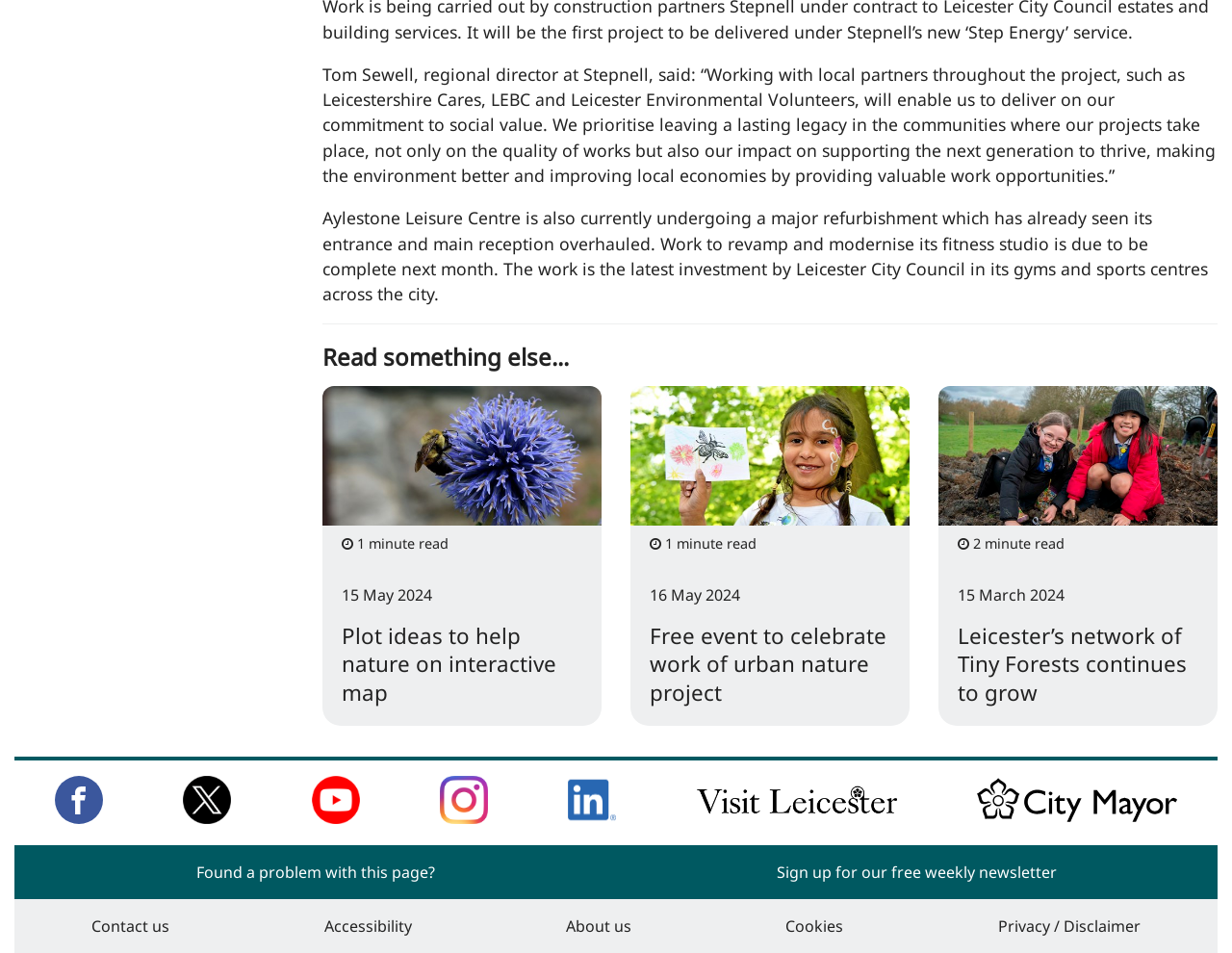How many links are there in the 'Read something else...' section?
Based on the screenshot, provide your answer in one word or phrase.

3